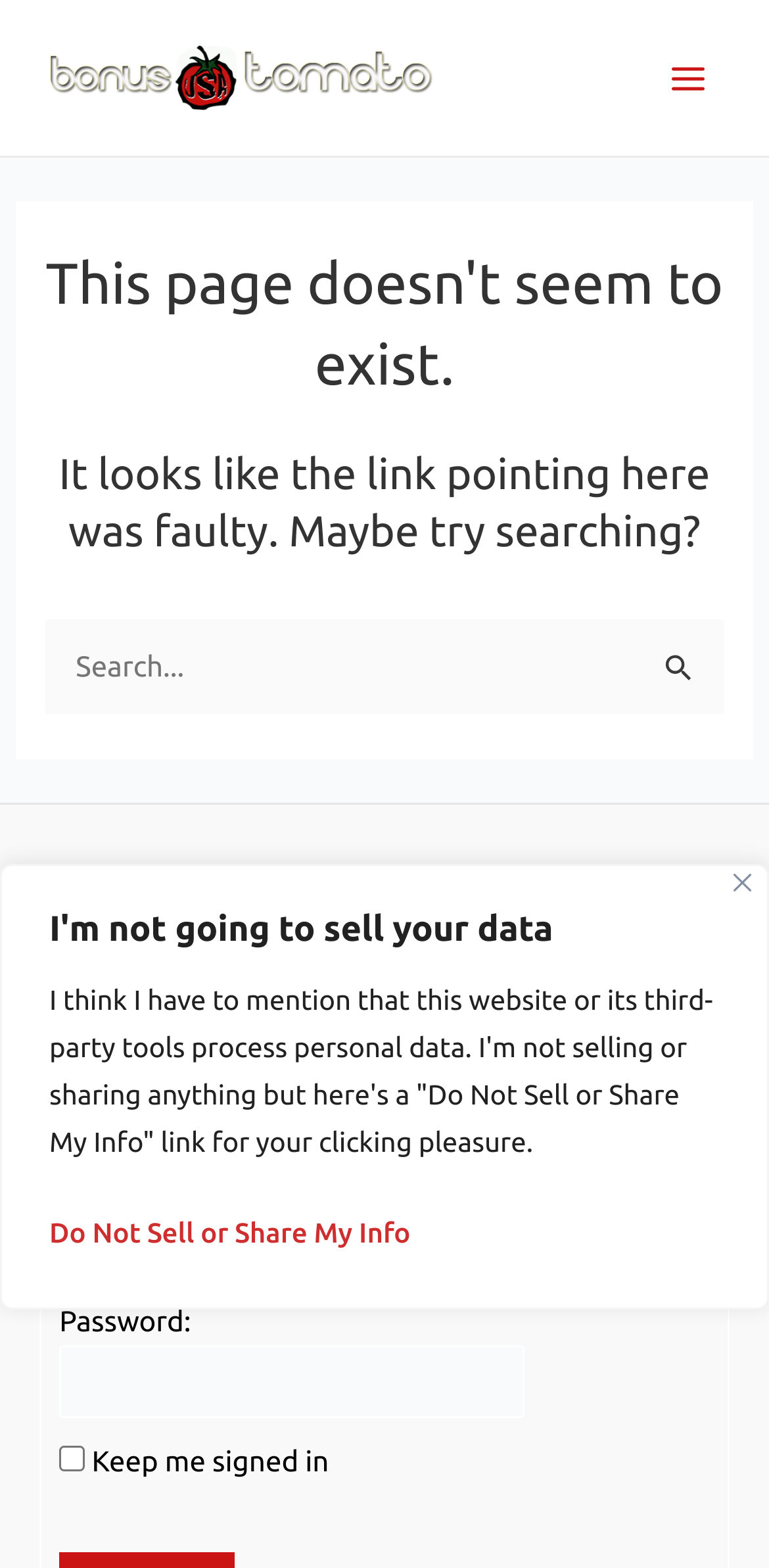Pinpoint the bounding box coordinates of the clickable element to carry out the following instruction: "Click the 'Close' button."

[0.954, 0.557, 0.977, 0.569]